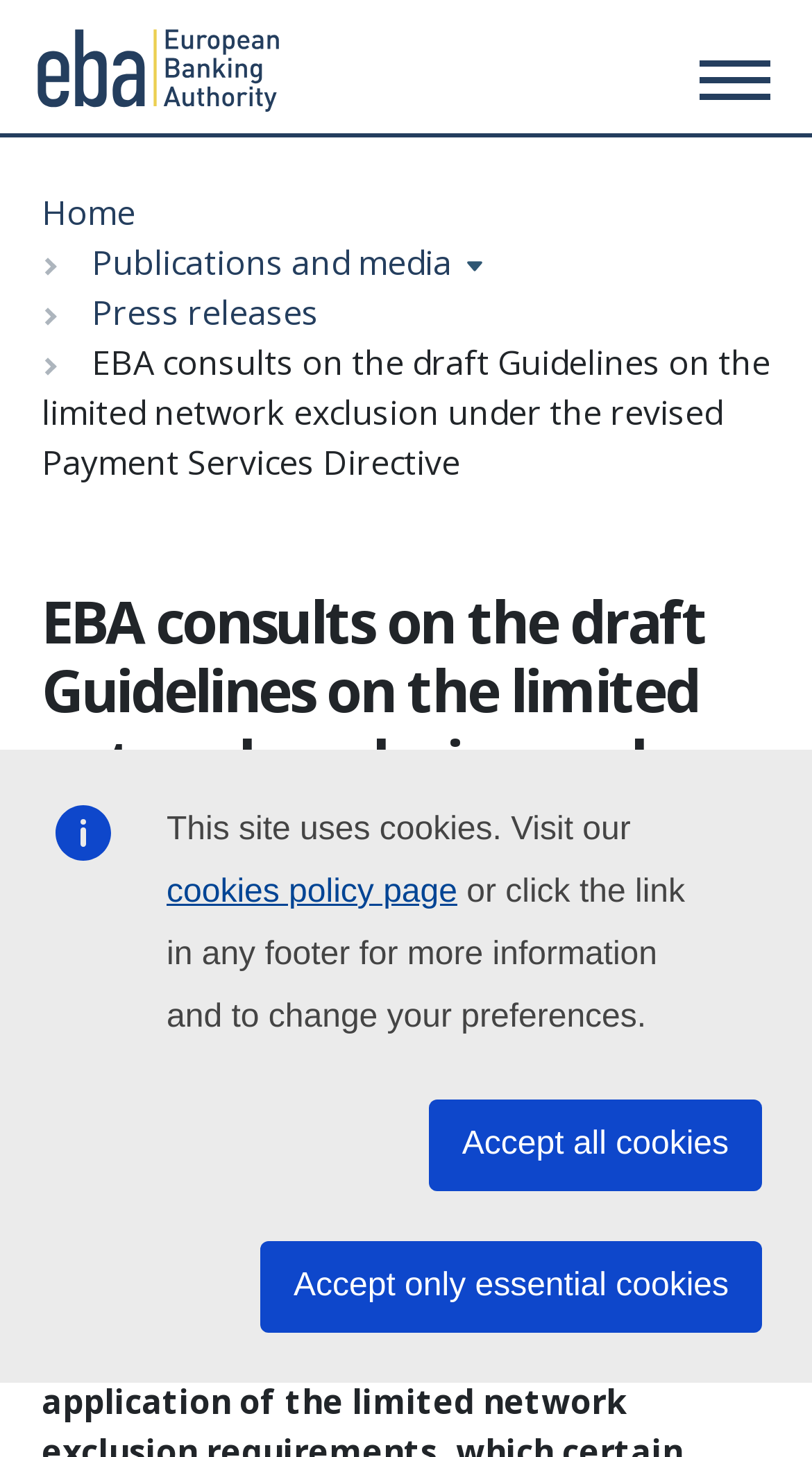What is the type of the breadcrumb?
Using the screenshot, give a one-word or short phrase answer.

Navigation